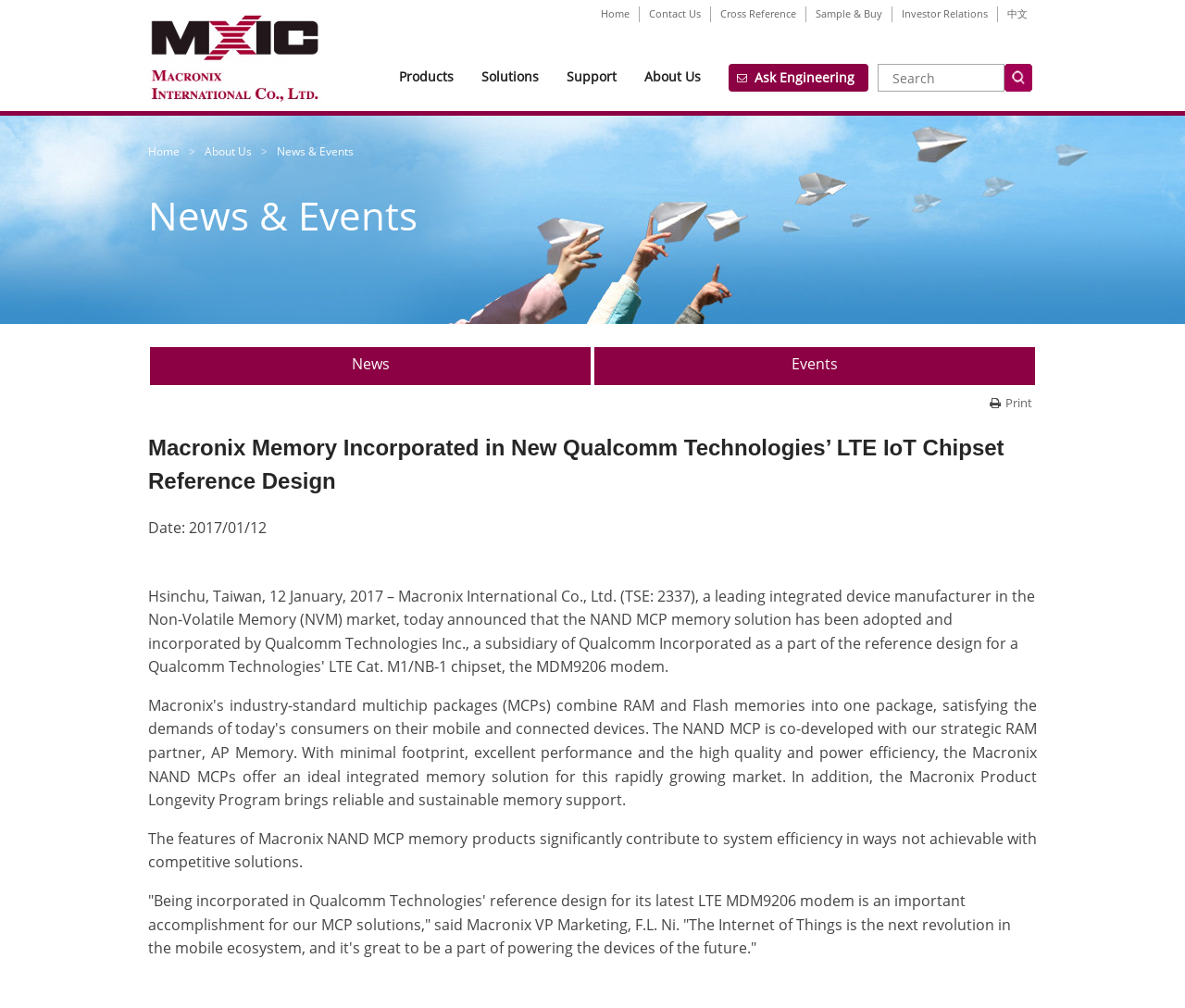What is the topic of the news?
Using the image, elaborate on the answer with as much detail as possible.

The topic of the news is related to LTE IoT Chipset Reference Design, as mentioned in the heading 'Macronix Memory Incorporated in New Qualcomm Technologies’ LTE IoT Chipset Reference Design', which suggests that the news is about Macronix's involvement in Qualcomm's LTE IoT Chipset Reference Design.